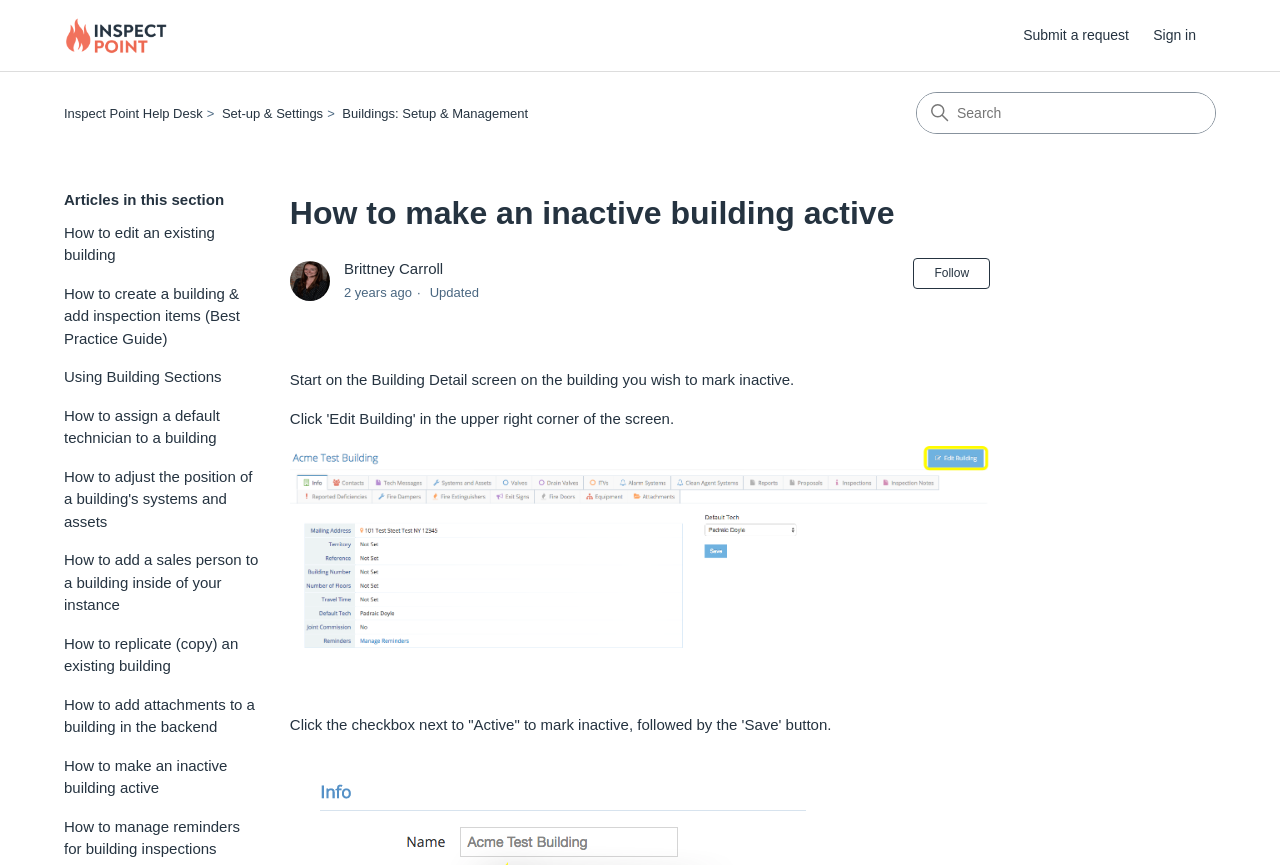Generate a detailed explanation of the webpage's features and information.

The webpage is a help desk article titled "How to make an inactive building active" from Inspect Point Help Desk. At the top left corner, there is a link to the Help Center home page accompanied by an image. On the top right corner, there is a navigation menu with links to "Submit a request" and a "Sign in" button.

Below the navigation menu, there is a breadcrumb navigation section showing the current location, with links to "Inspect Point Help Desk", "Set-up & Settings", and "Buildings: Setup & Management". 

On the right side of the page, there is a search bar. Below the search bar, there are multiple links to related articles, including "How to edit an existing building", "How to create a building & add inspection items", and others.

The main content of the article starts with a heading "How to make an inactive building active" followed by the author's name "Brittney Carroll" and the date "2022-07-20 15:22" with a note "2 years ago". There is a button to "Follow Article" and a note indicating that the article is not yet followed by anyone.

The article content includes a step-by-step guide with text and an image. The first step is described as "Start on the Building Detail screen on the building you wish to mark inactive." followed by an image. The second step is described as "Click the checkbox next to 'Active' to mark inactive, followed by the 'Save' button."